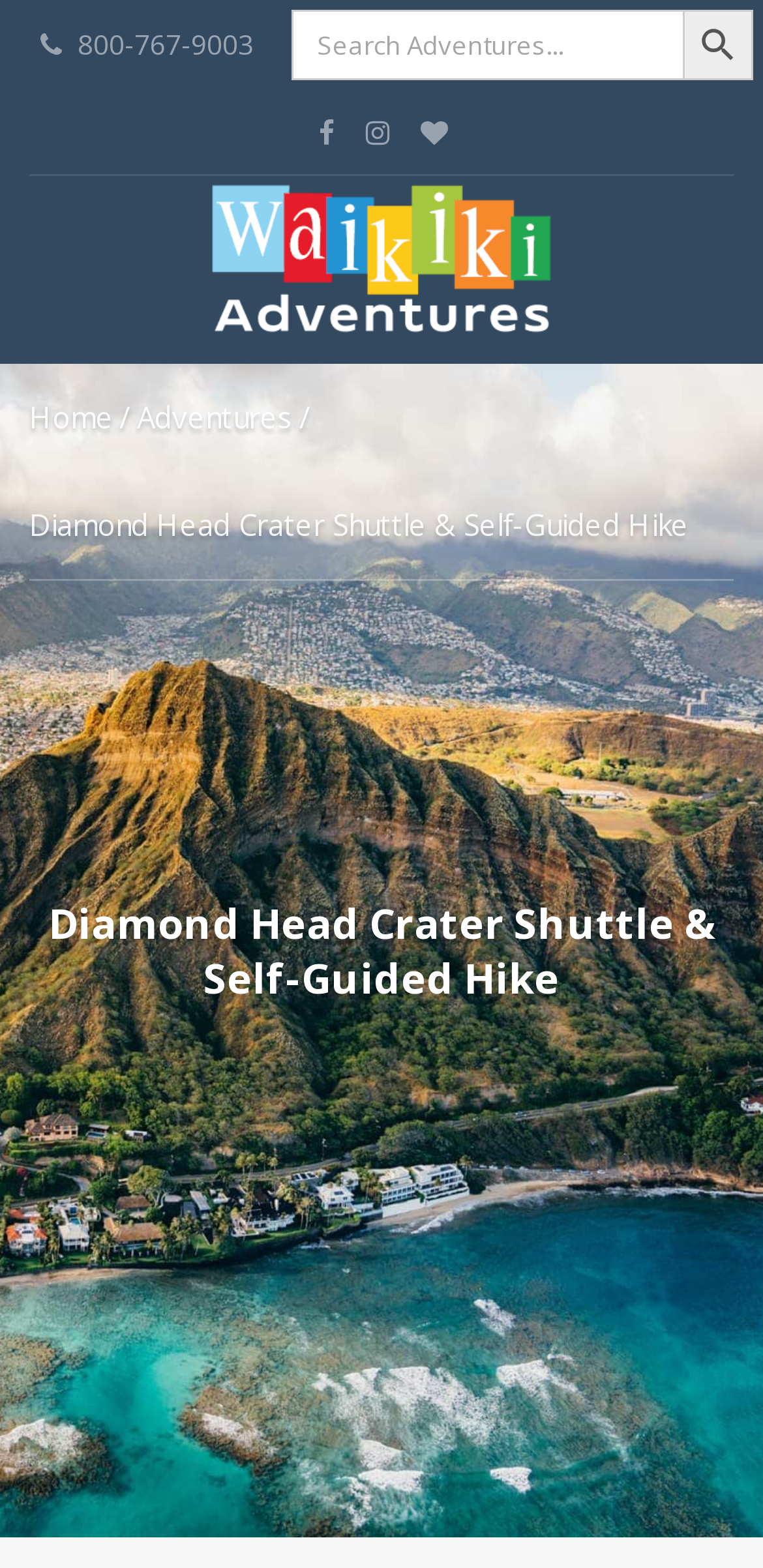Please provide a one-word or short phrase answer to the question:
What is the phone number to contact?

800-767-9003